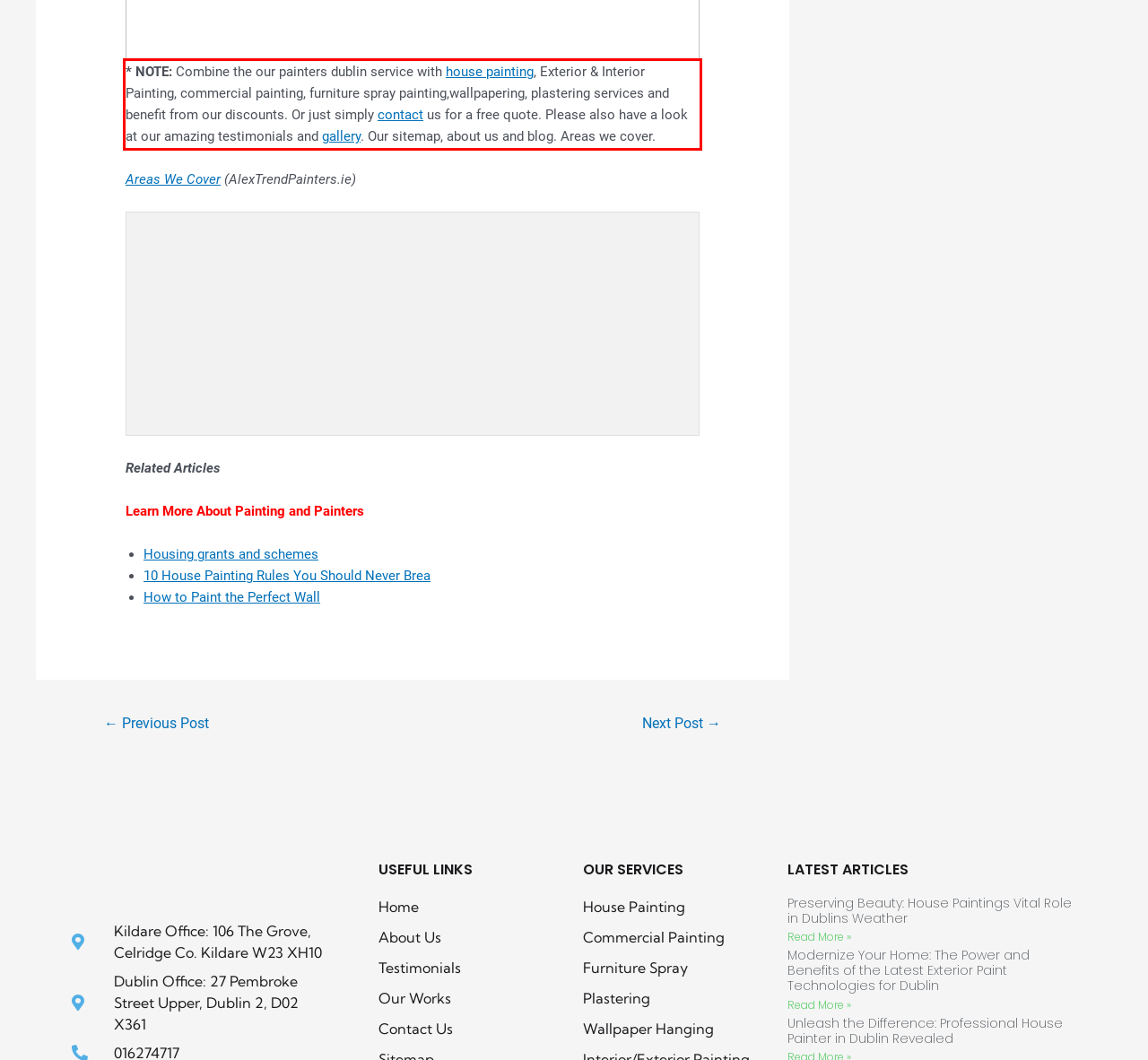The screenshot you have been given contains a UI element surrounded by a red rectangle. Use OCR to read and extract the text inside this red rectangle.

* NOTE: Combine the our painters dublin service with house painting, Exterior & Interior Painting, commercial painting, furniture spray painting,wallpapering, plastering services and benefit from our discounts. Or just simply contact us for a free quote. Please also have a look at our amazing testimonials and gallery. Our sitemap, about us and blog. Areas we cover.